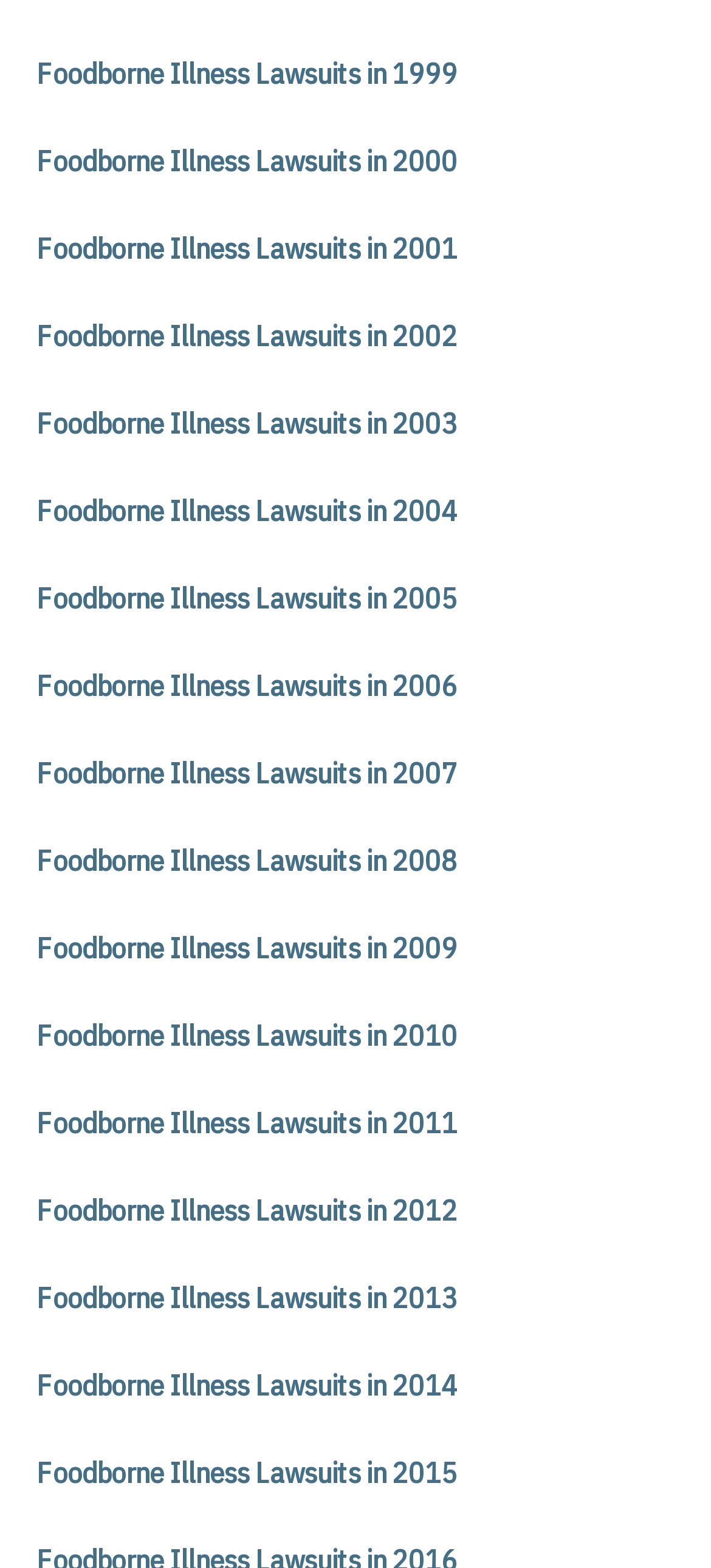Identify the bounding box coordinates necessary to click and complete the given instruction: "View Foodborne Illness Lawsuits in 2015".

[0.051, 0.927, 0.644, 0.95]